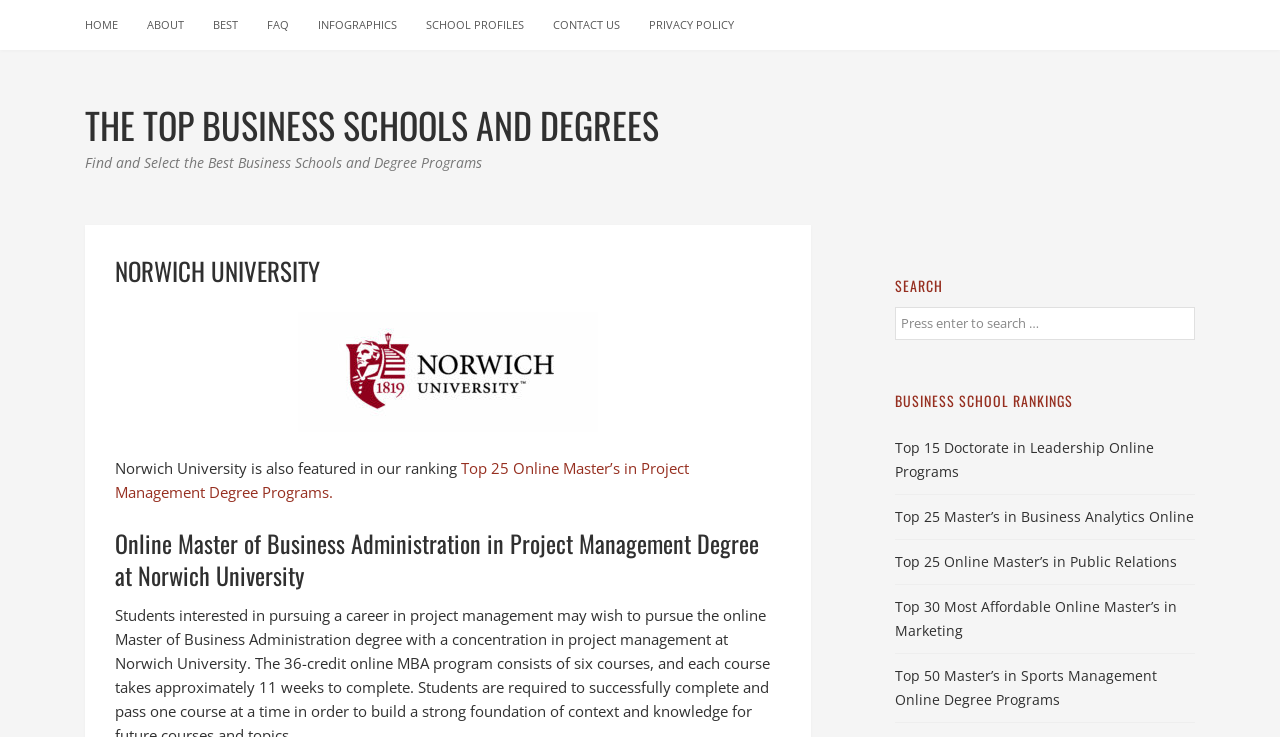Identify the bounding box coordinates of the region that needs to be clicked to carry out this instruction: "view top business school rankings". Provide these coordinates as four float numbers ranging from 0 to 1, i.e., [left, top, right, bottom].

[0.699, 0.531, 0.934, 0.556]